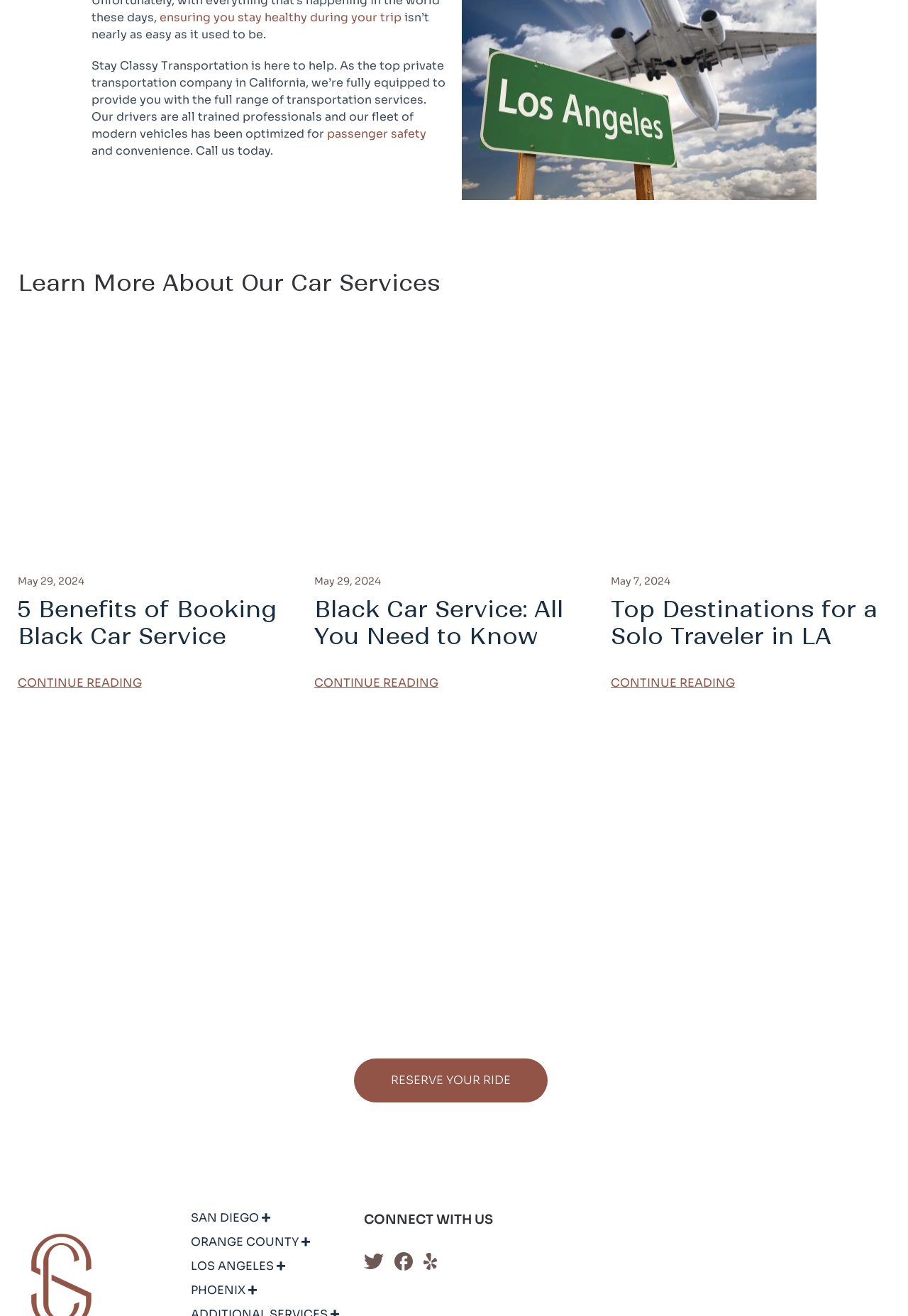Locate the bounding box coordinates of the element I should click to achieve the following instruction: "View the 'User Guide'".

None